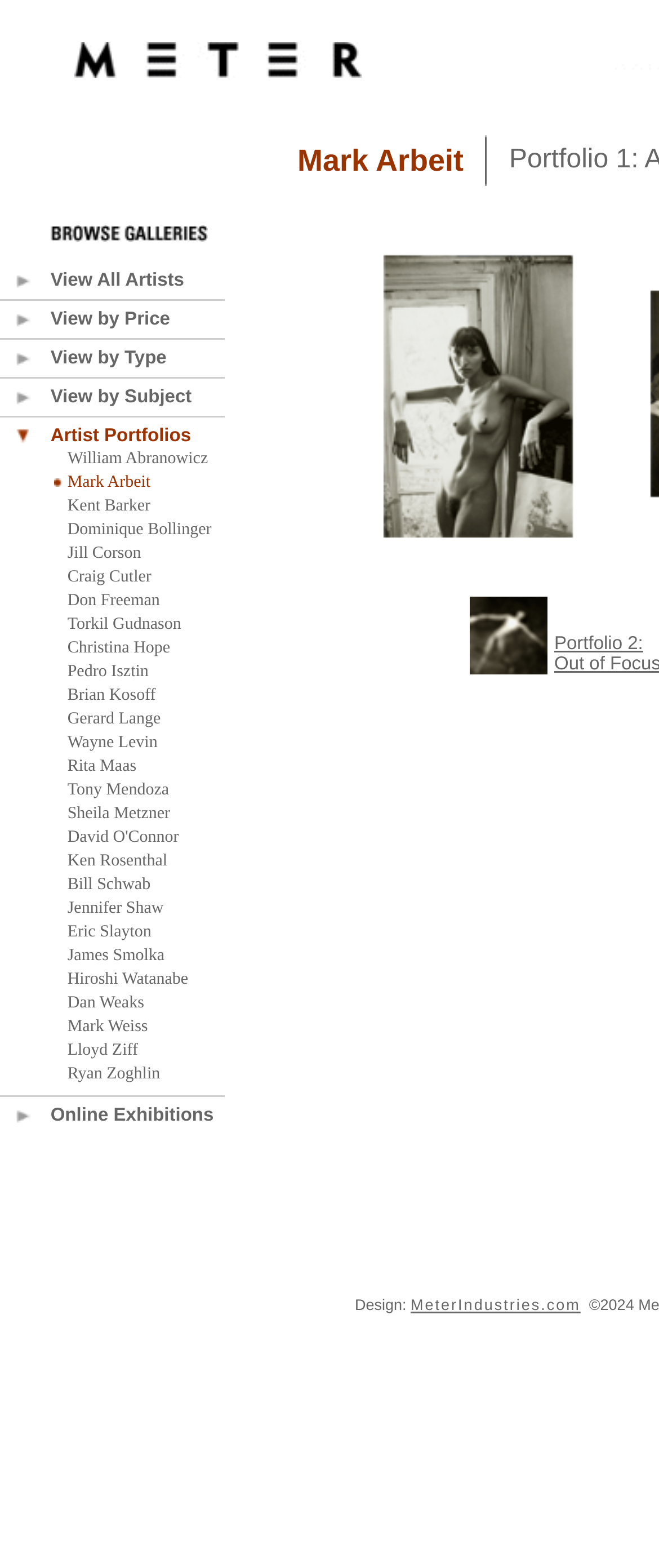What is the text of the second link in the first table row?
Look at the image and respond with a one-word or short phrase answer.

View All Artists